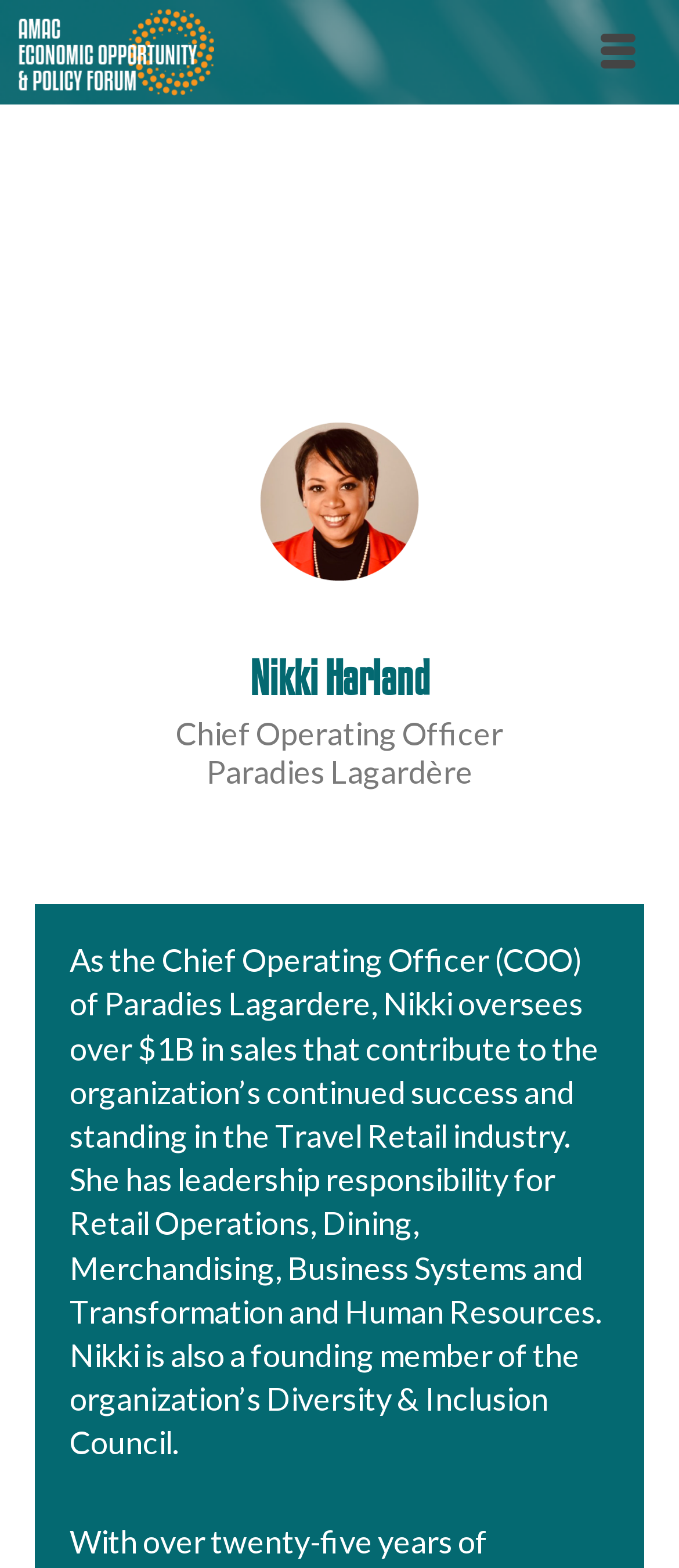What is Nikki Harland's job title?
Please provide a single word or phrase based on the screenshot.

Chief Operating Officer